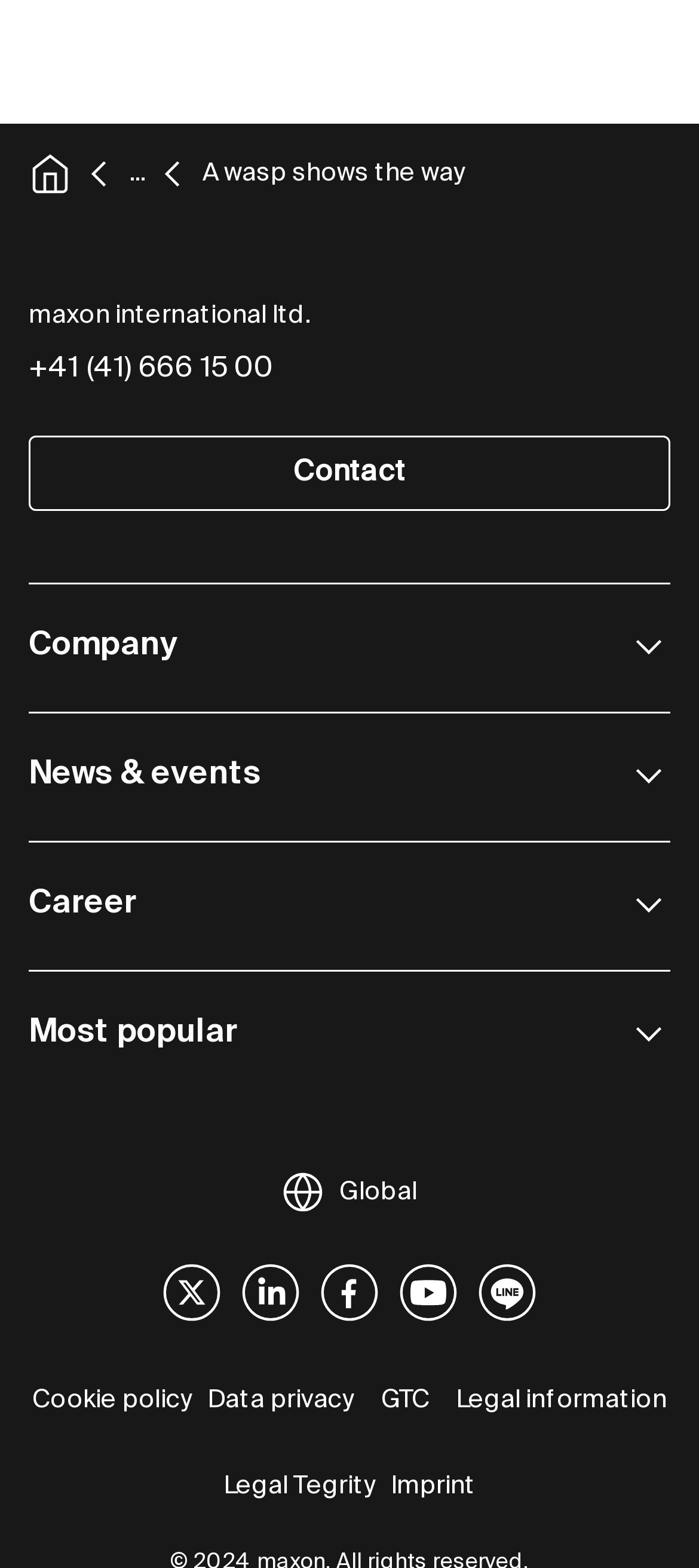From the element description: "Cookie policy", extract the bounding box coordinates of the UI element. The coordinates should be expressed as four float numbers between 0 and 1, in the order [left, top, right, bottom].

[0.046, 0.87, 0.276, 0.916]